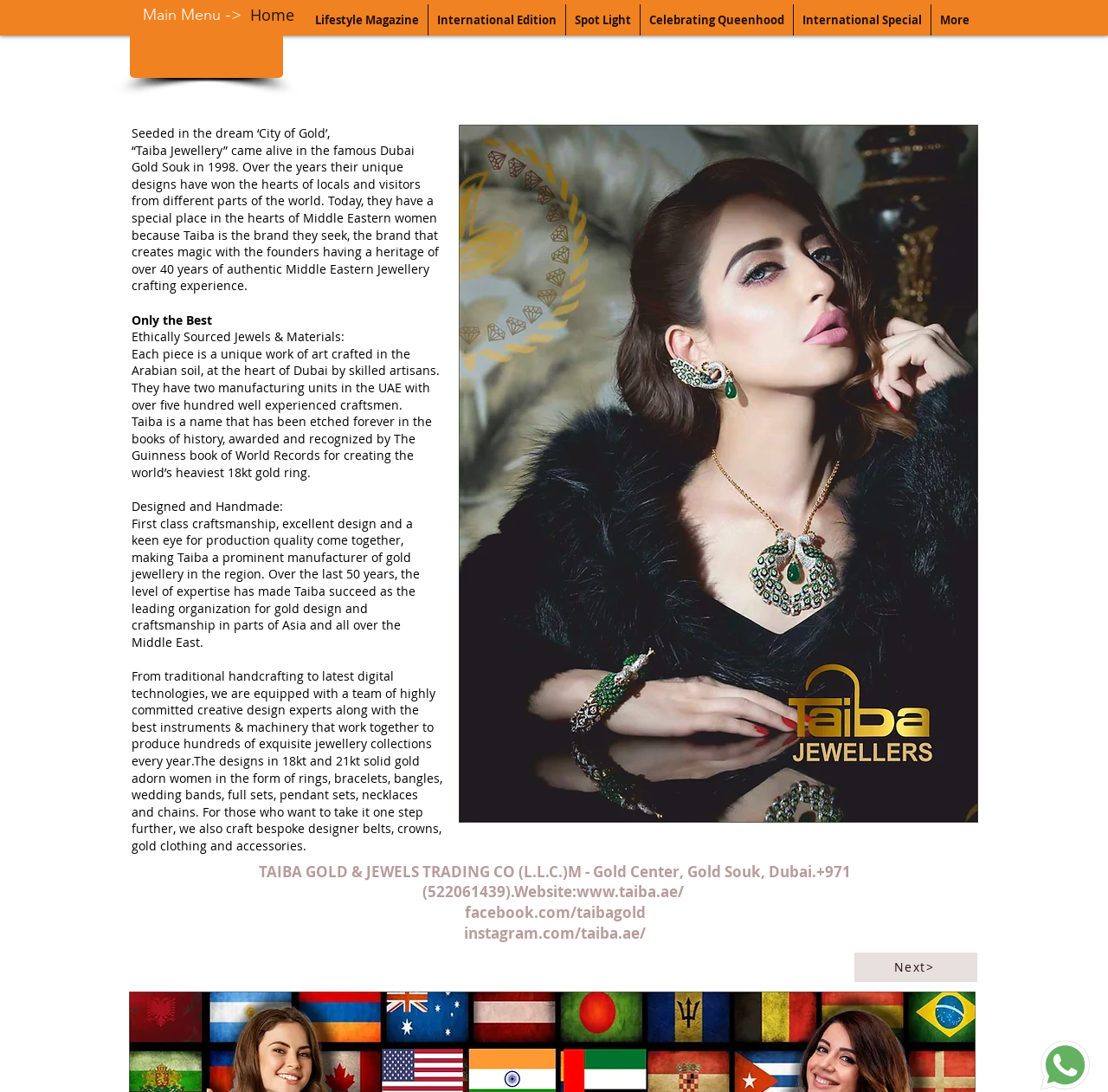Create an elaborate caption for the webpage.

The webpage is about the success story of Taiba Jewellers, as indicated by the meta description. At the top of the page, there is a navigation bar with links to "Lifestyle Magazine", "International Edition", "Spot Light", "Celebrating Queenhood", and "International Special". To the right of these links, there is a "More" option.

Below the navigation bar, there is a heading "Main Menu ->" followed by a social bar with links to Facebook and Instagram, each accompanied by an image of the respective social media platform's logo.

The main content of the page is divided into sections. The first section starts with a brief introduction to Taiba Jewellers, stating that it was "seeded in the dream 'City of Gold'" and that it came alive in Dubai Gold Souk in 1998. This is followed by a paragraph describing the unique designs of Taiba Jewellers and how they have won the hearts of locals and visitors from around the world.

The next section is headed "Only the Best" and describes the ethically sourced jewels and materials used by Taiba Jewellers. This is followed by a section describing the craftsmanship of the jewellery, stating that each piece is a unique work of art crafted in the Arabian soil by skilled artisans.

The page also features an image of Taiba Jewellers, which takes up a significant portion of the page. Below the image, there is a section describing the awards and recognition received by Taiba Jewellers, including a Guinness World Record for creating the world's heaviest 18kt gold ring.

The final sections of the page describe the design and manufacturing process of Taiba Jewellers, stating that they use a combination of traditional handcrafting and latest digital technologies to produce hundreds of exquisite jewellery collections every year. The page also provides contact information for Taiba Jewellers, including their address, phone number, and website.

At the bottom of the page, there are links to the next page and a Facebook and Instagram link.